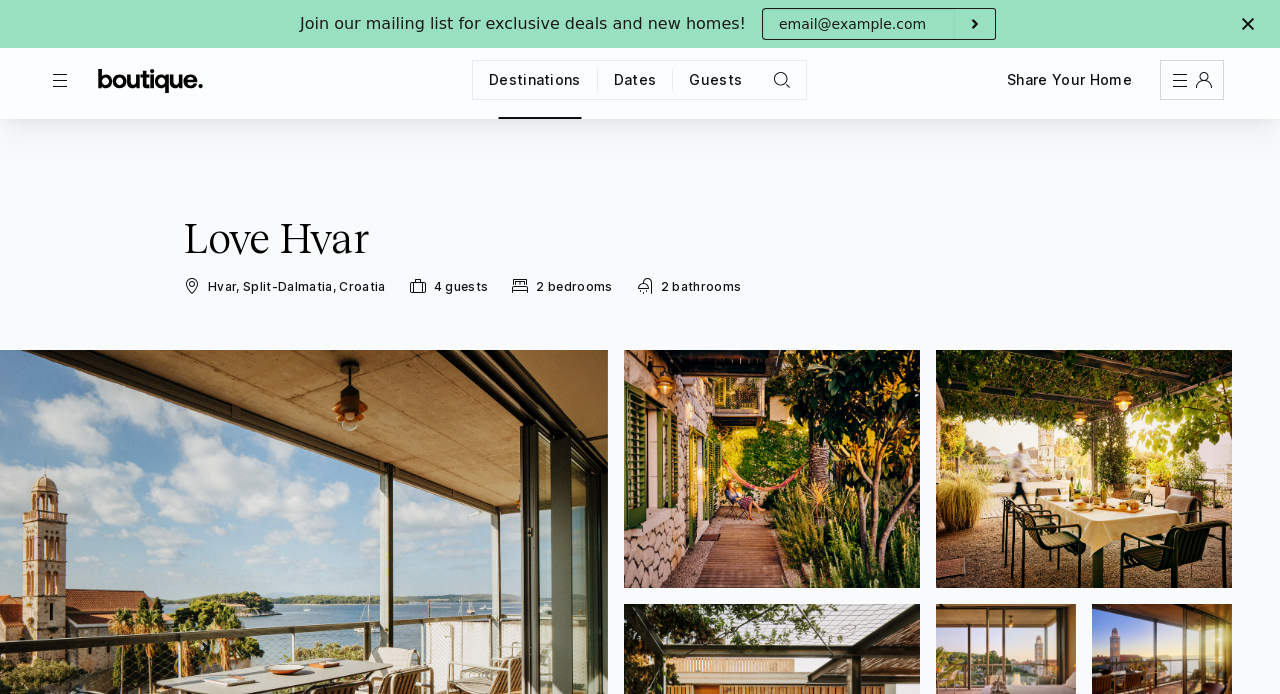Specify the bounding box coordinates of the element's area that should be clicked to execute the given instruction: "View photos". The coordinates should be four float numbers between 0 and 1, i.e., [left, top, right, bottom].

[0.39, 0.091, 0.454, 0.171]